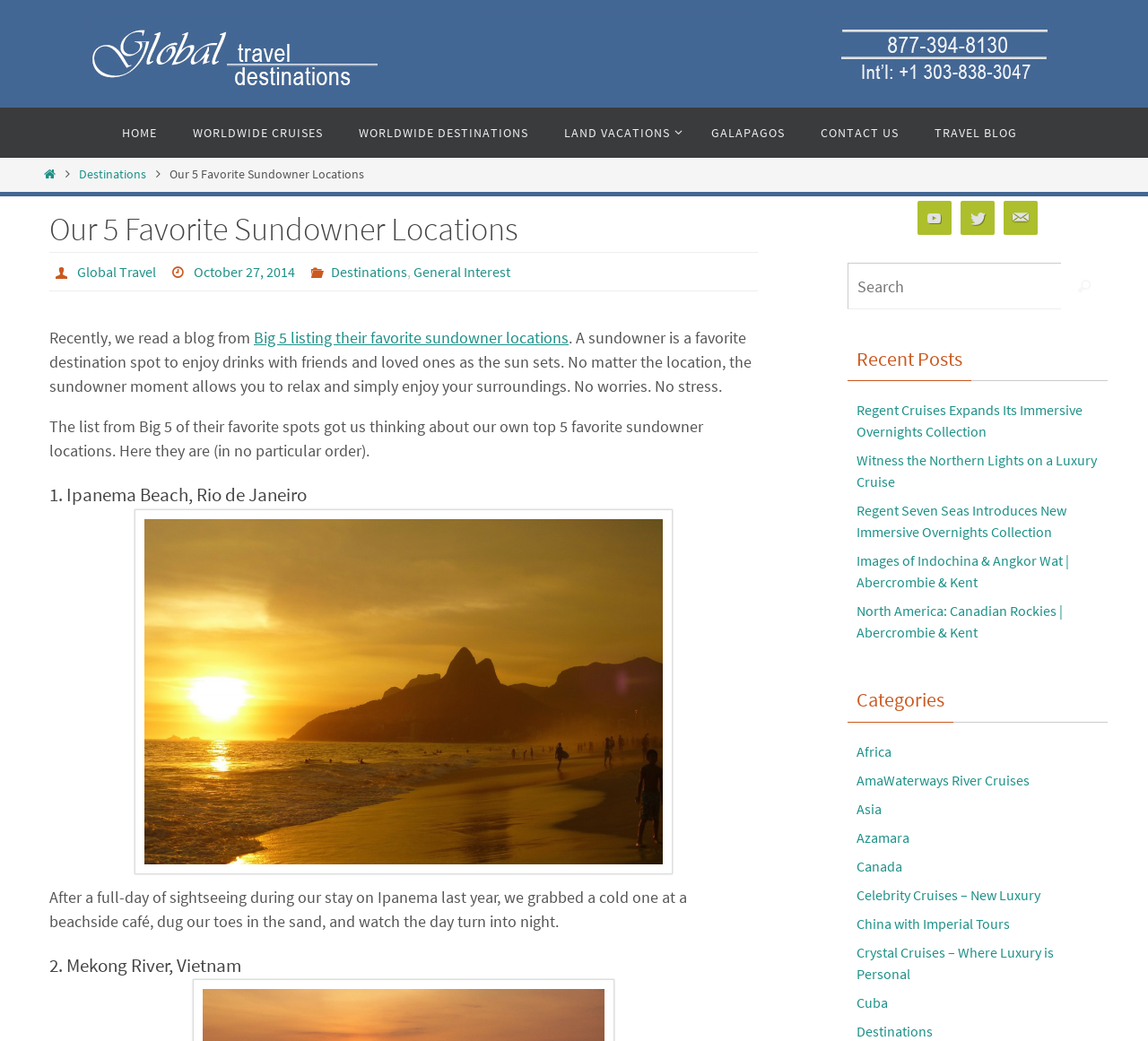What is the first favorite sundowner location?
Using the image as a reference, answer the question in detail.

I determined the answer by looking at the heading element that says '1. Ipanema Beach, Rio de Janeiro', which suggests that it is the first favorite sundowner location.